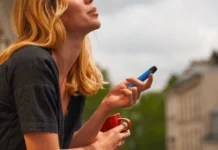Describe every aspect of the image in depth.

The image captures a woman enjoying a moment of relaxation outdoors, holding a vape pen in one hand while a small red container rests in her other hand. Her long, flowing hair frames her face, as she looks thoughtfully into the distance, hinting at a serene experience. The background features softly blurred trees and buildings, creating a peaceful urban environment. This scene evokes a sense of calm and exploration, perhaps reflecting the emerging trend of melatonin vapes highlighted in recent discussions about wellness and alternative relaxation methods.